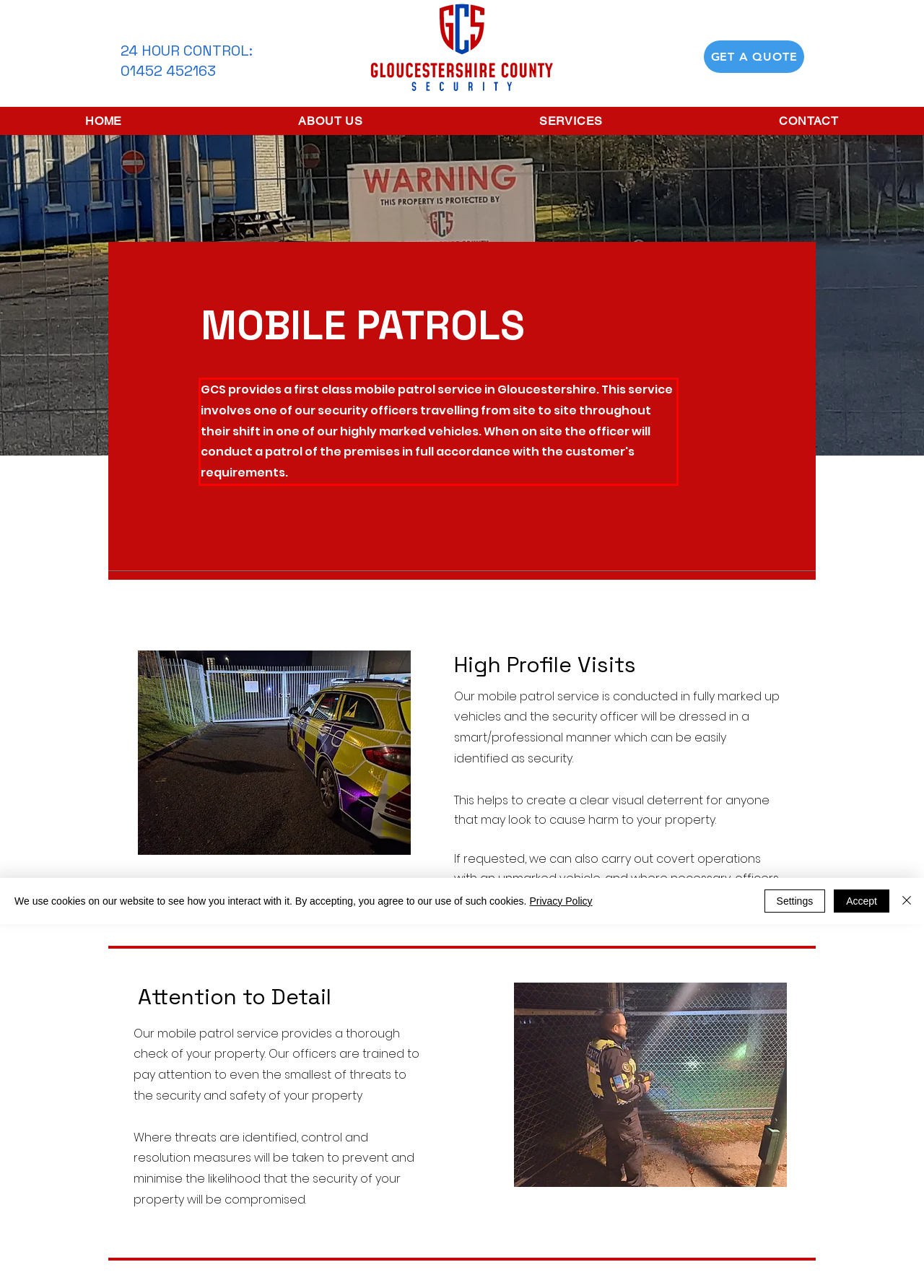You are looking at a screenshot of a webpage with a red rectangle bounding box. Use OCR to identify and extract the text content found inside this red bounding box.

GCS provides a first class mobile patrol service in Gloucestershire. This service involves one of our security officers travelling from site to site throughout their shift in one of our highly marked vehicles. When on site the officer will conduct a patrol of the premises in full accordance with the customer's requirements.